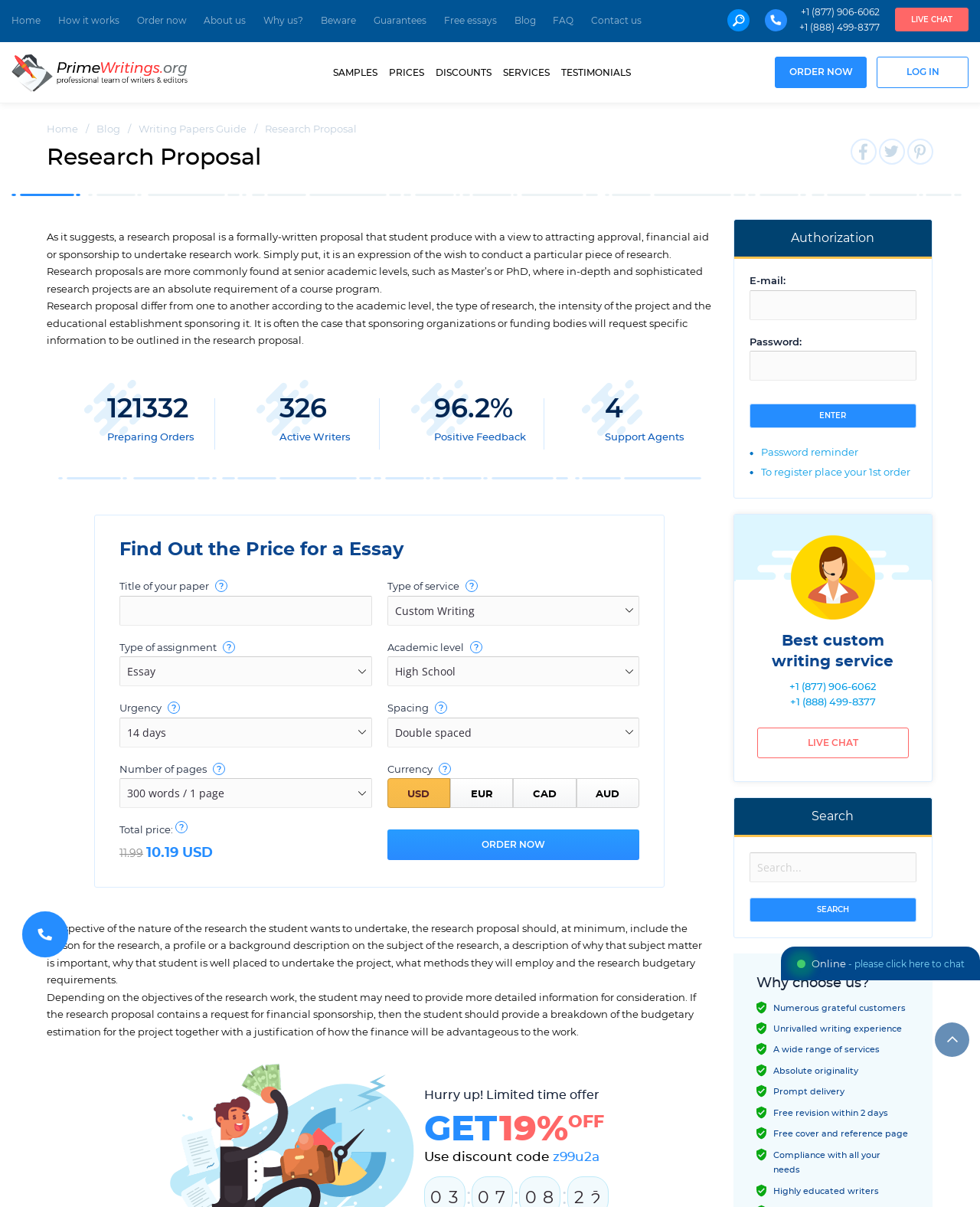Please indicate the bounding box coordinates of the element's region to be clicked to achieve the instruction: "Get the price for an essay". Provide the coordinates as four float numbers between 0 and 1, i.e., [left, top, right, bottom].

[0.122, 0.448, 0.652, 0.465]